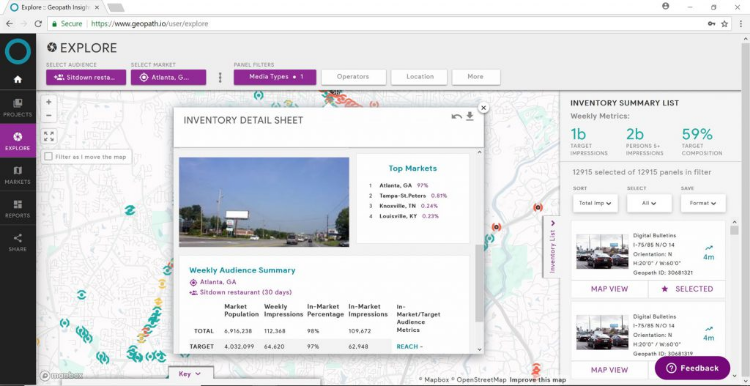What is the purpose of the filtering option at the bottom?
Give a comprehensive and detailed explanation for the question.

The answer can be found at the bottom of the interface, which allows for additional filtering and exploration of inventory, ensuring users can effectively manage and interpret their advertising strategies across different geographies.